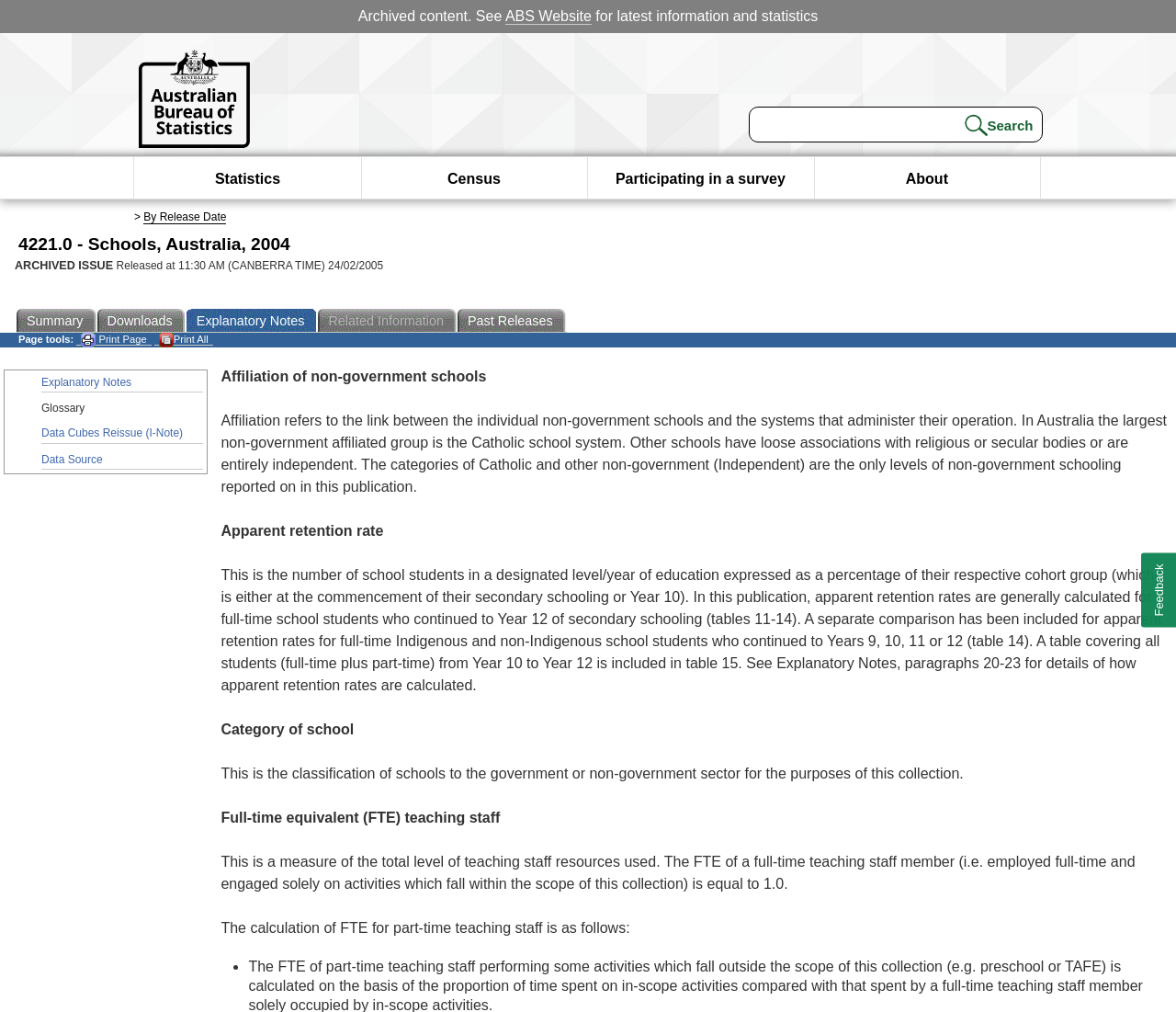Please find the bounding box coordinates of the element that must be clicked to perform the given instruction: "Search for a query". The coordinates should be four float numbers from 0 to 1, i.e., [left, top, right, bottom].

[0.637, 0.105, 0.887, 0.141]